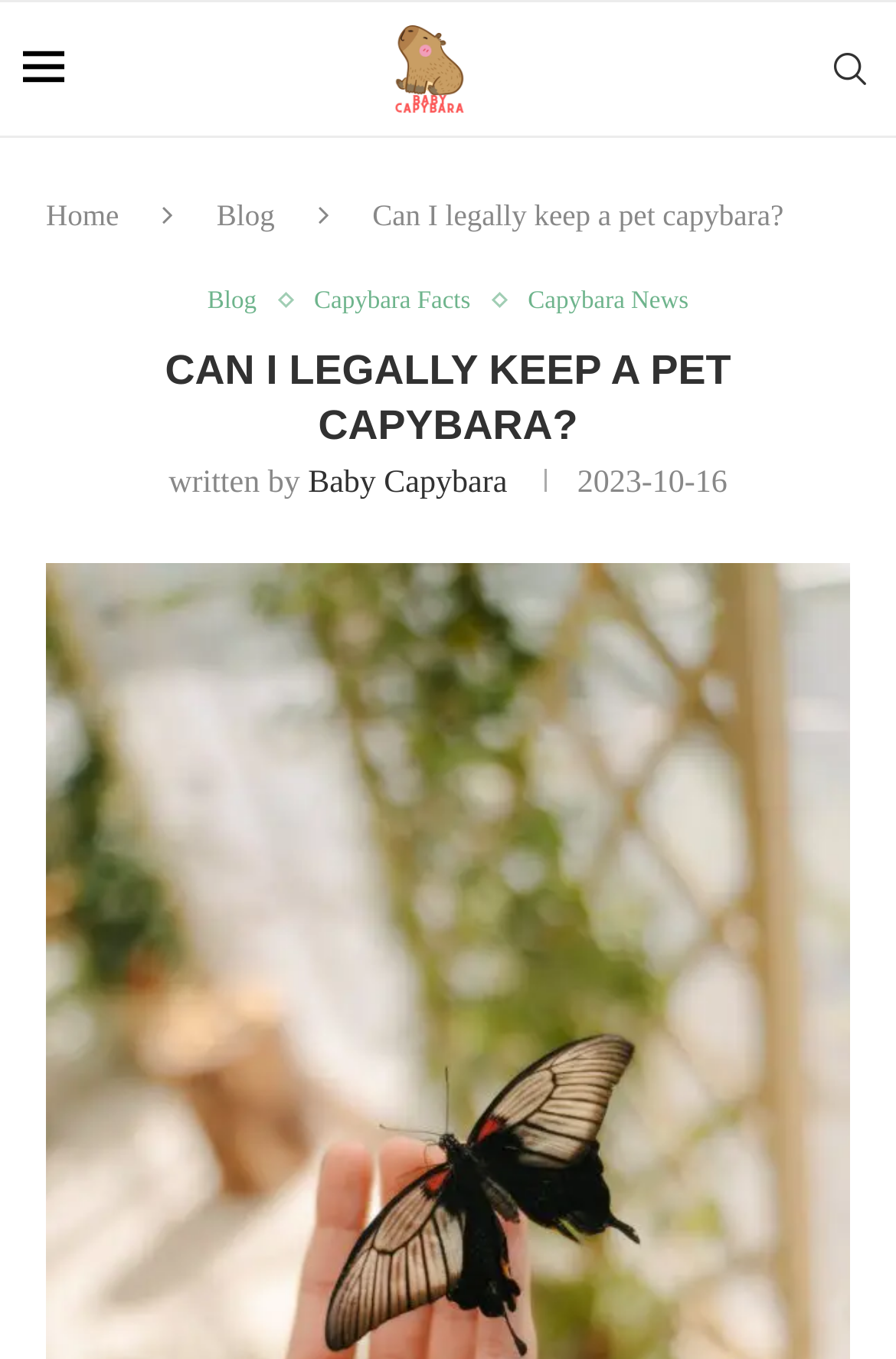Pinpoint the bounding box coordinates of the clickable area needed to execute the instruction: "read the article about keeping a pet capybara". The coordinates should be specified as four float numbers between 0 and 1, i.e., [left, top, right, bottom].

[0.051, 0.252, 0.949, 0.334]